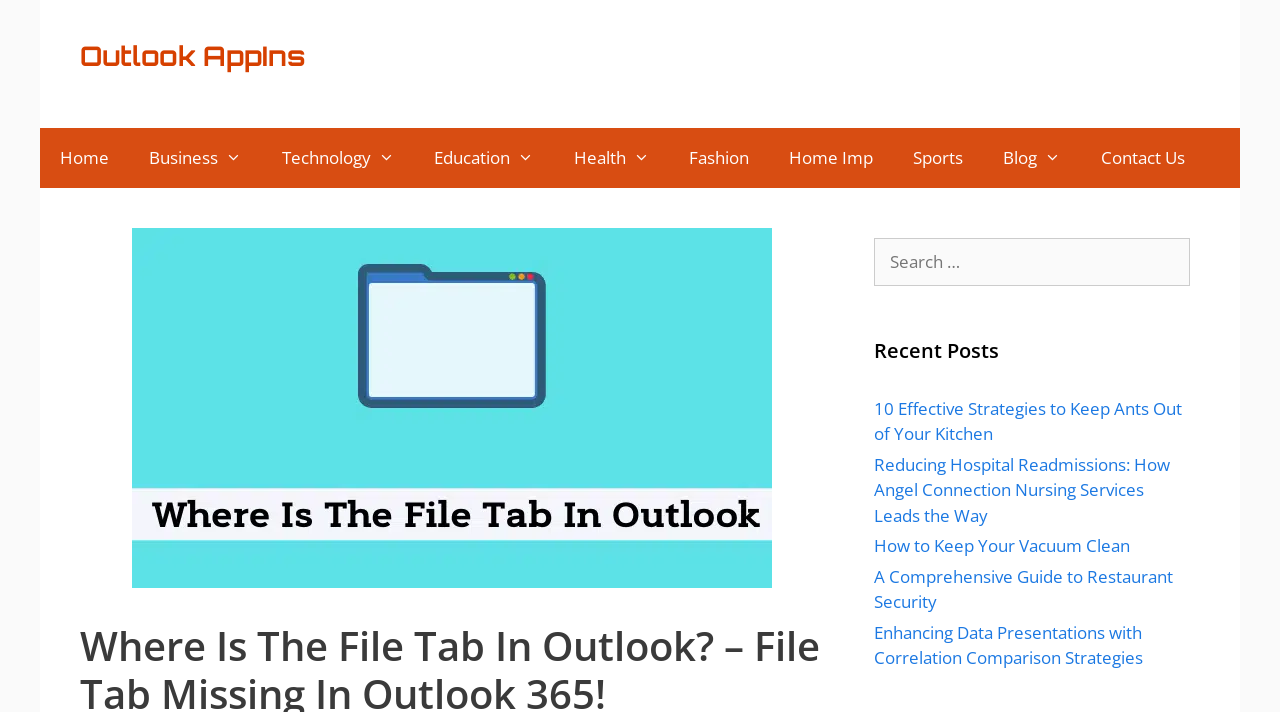Please identify the bounding box coordinates of the element I should click to complete this instruction: 'Contact Us'. The coordinates should be given as four float numbers between 0 and 1, like this: [left, top, right, bottom].

[0.845, 0.18, 0.941, 0.265]